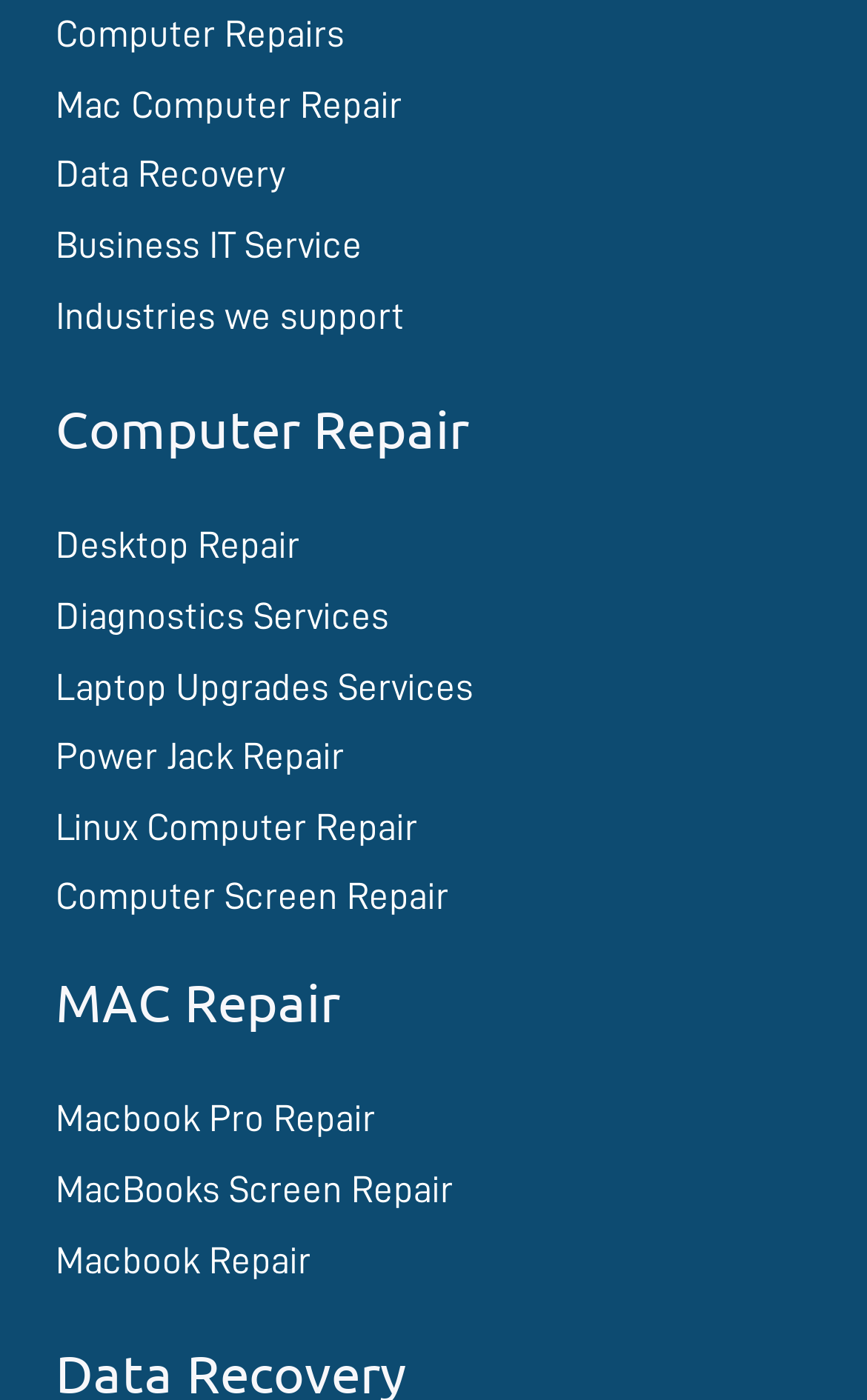Look at the image and write a detailed answer to the question: 
What is the main category of computer repair services?

Based on the navigation menu, I can see that there are three main categories of computer repair services: Desktop, Laptop, and MAC. This is evident from the headings 'Computer Repair', 'MAC Repair', and the links under each category.